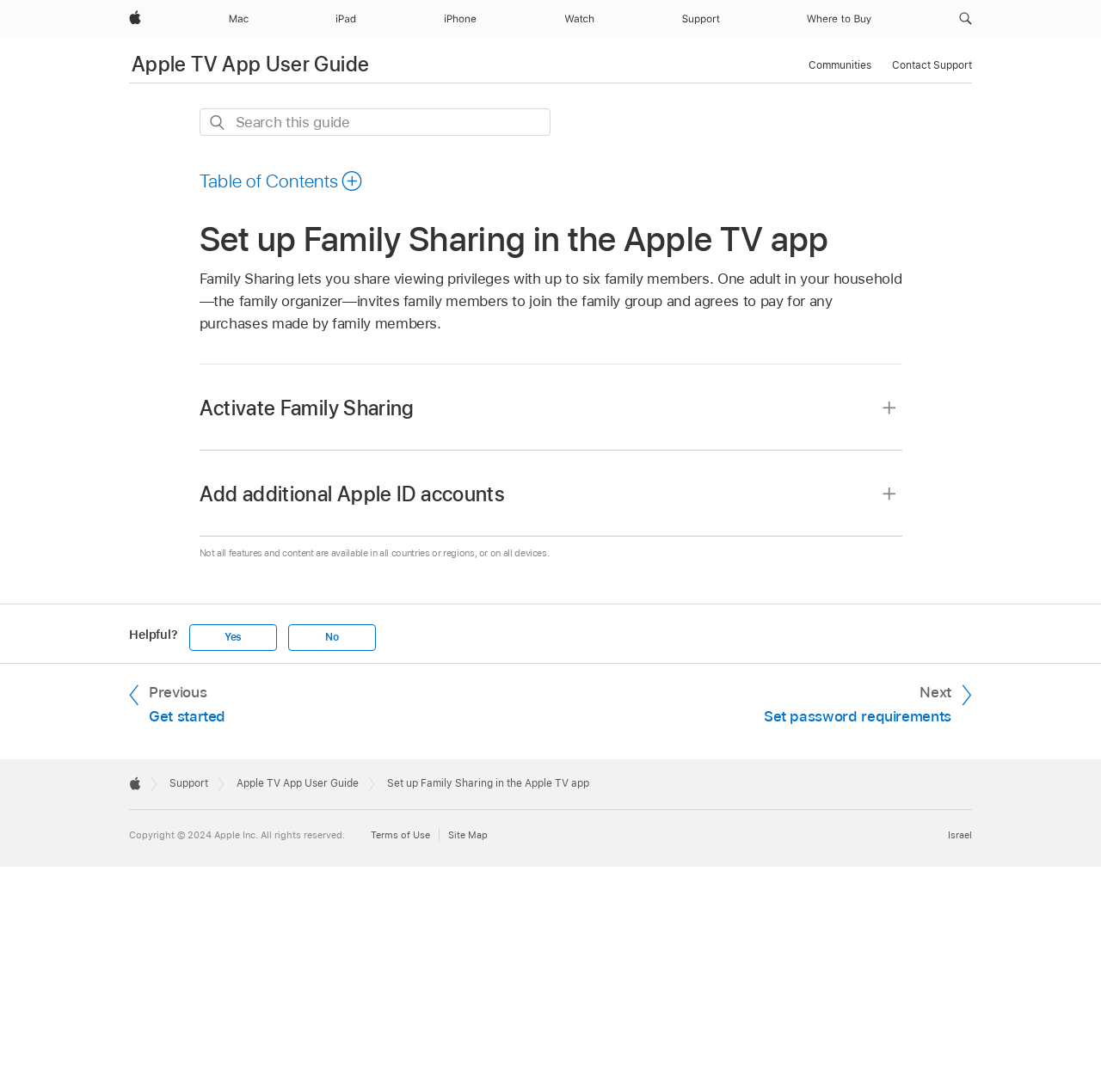Can you show the bounding box coordinates of the region to click on to complete the task described in the instruction: "Activate Family Sharing"?

[0.181, 0.348, 0.832, 0.385]